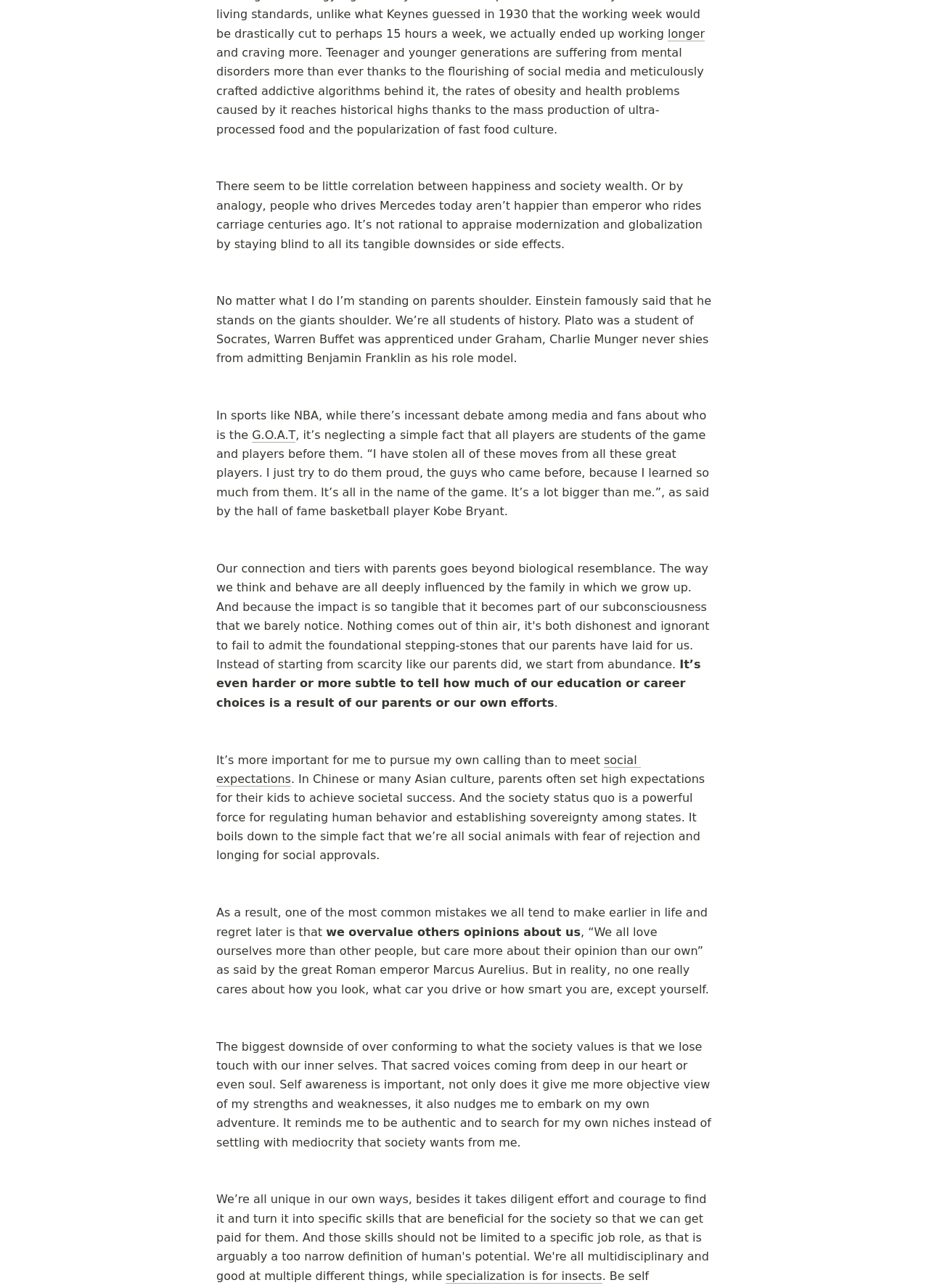What is the author's advice for individuals? Based on the image, give a response in one word or a short phrase.

Pursue your own calling